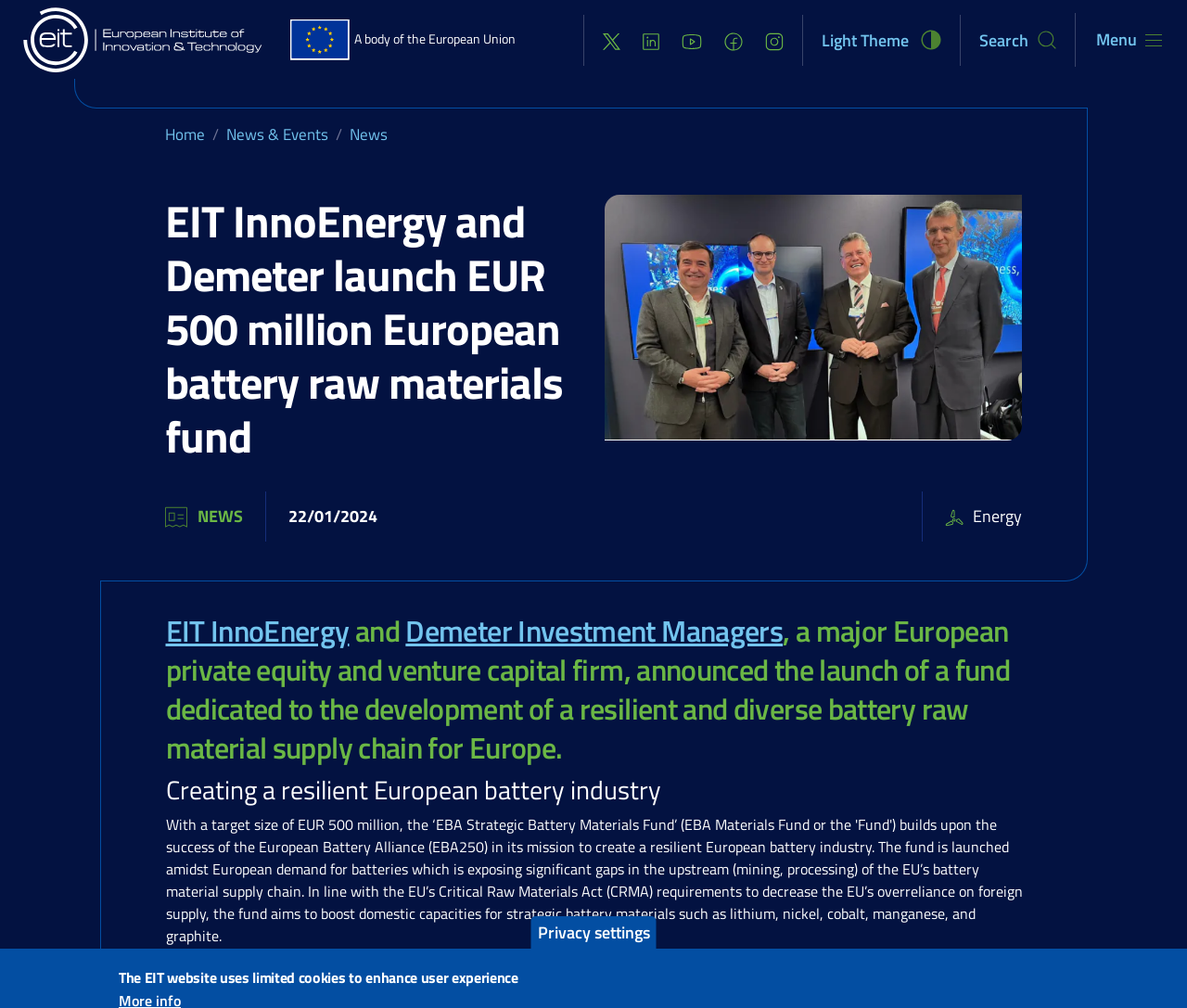Find the bounding box coordinates for the UI element whose description is: "Demeter Investment Managers". The coordinates should be four float numbers between 0 and 1, in the format [left, top, right, bottom].

[0.342, 0.604, 0.659, 0.648]